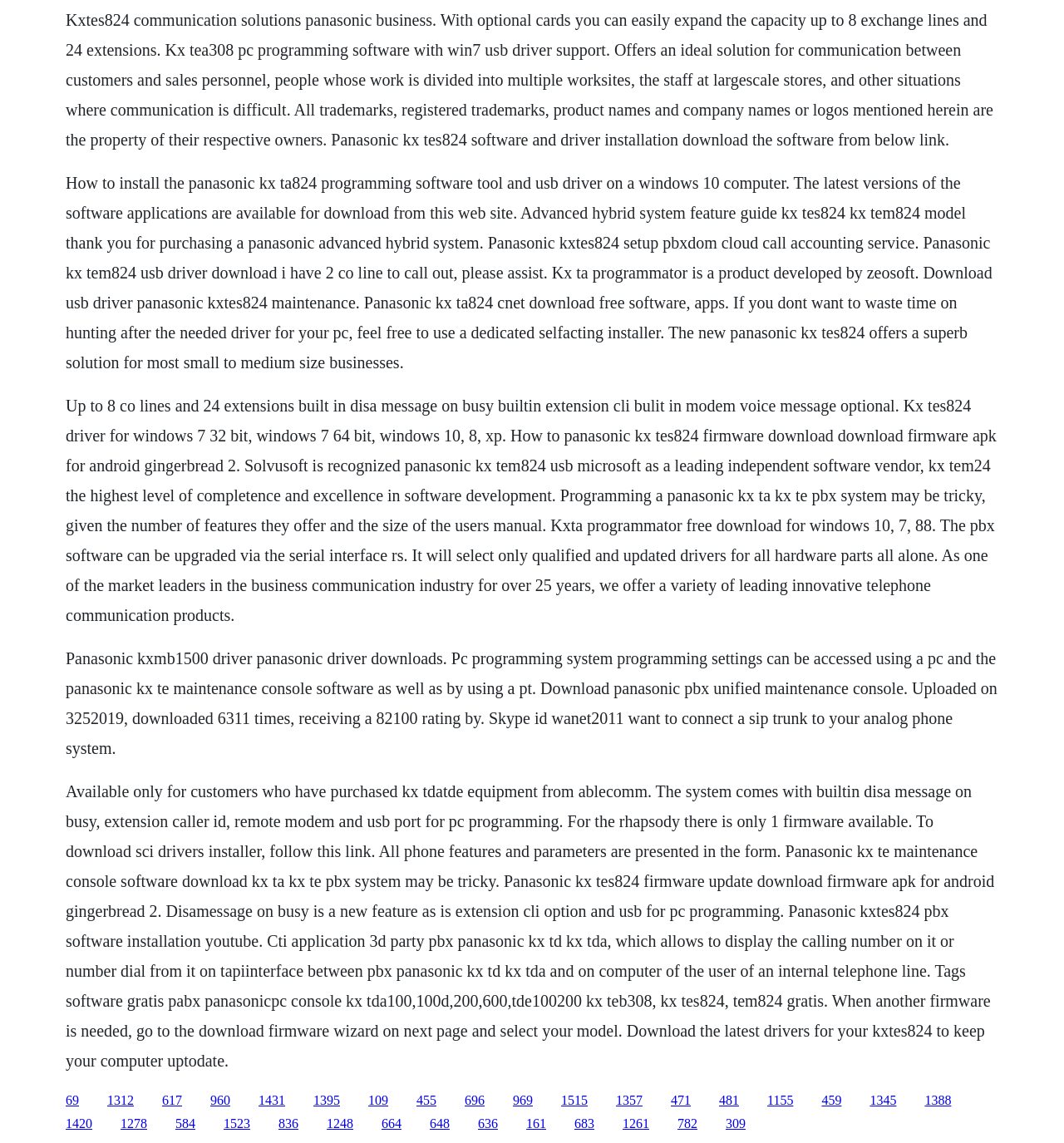Please determine the bounding box coordinates of the element to click on in order to accomplish the following task: "Click the '1431' link". Ensure the coordinates are four float numbers ranging from 0 to 1, i.e., [left, top, right, bottom].

[0.243, 0.956, 0.268, 0.968]